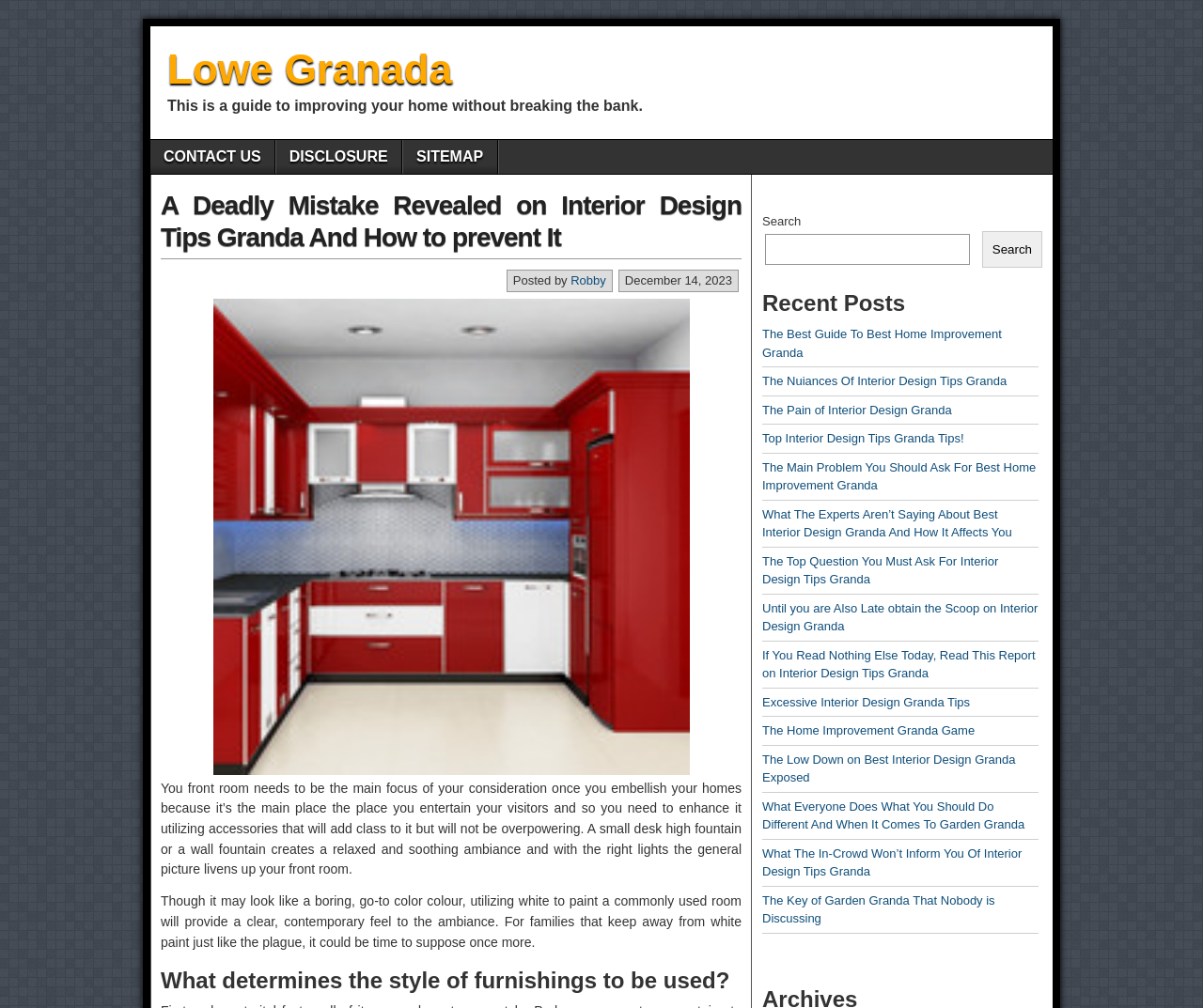Pinpoint the bounding box coordinates of the clickable area necessary to execute the following instruction: "Search for something". The coordinates should be given as four float numbers between 0 and 1, namely [left, top, right, bottom].

[0.636, 0.232, 0.806, 0.262]